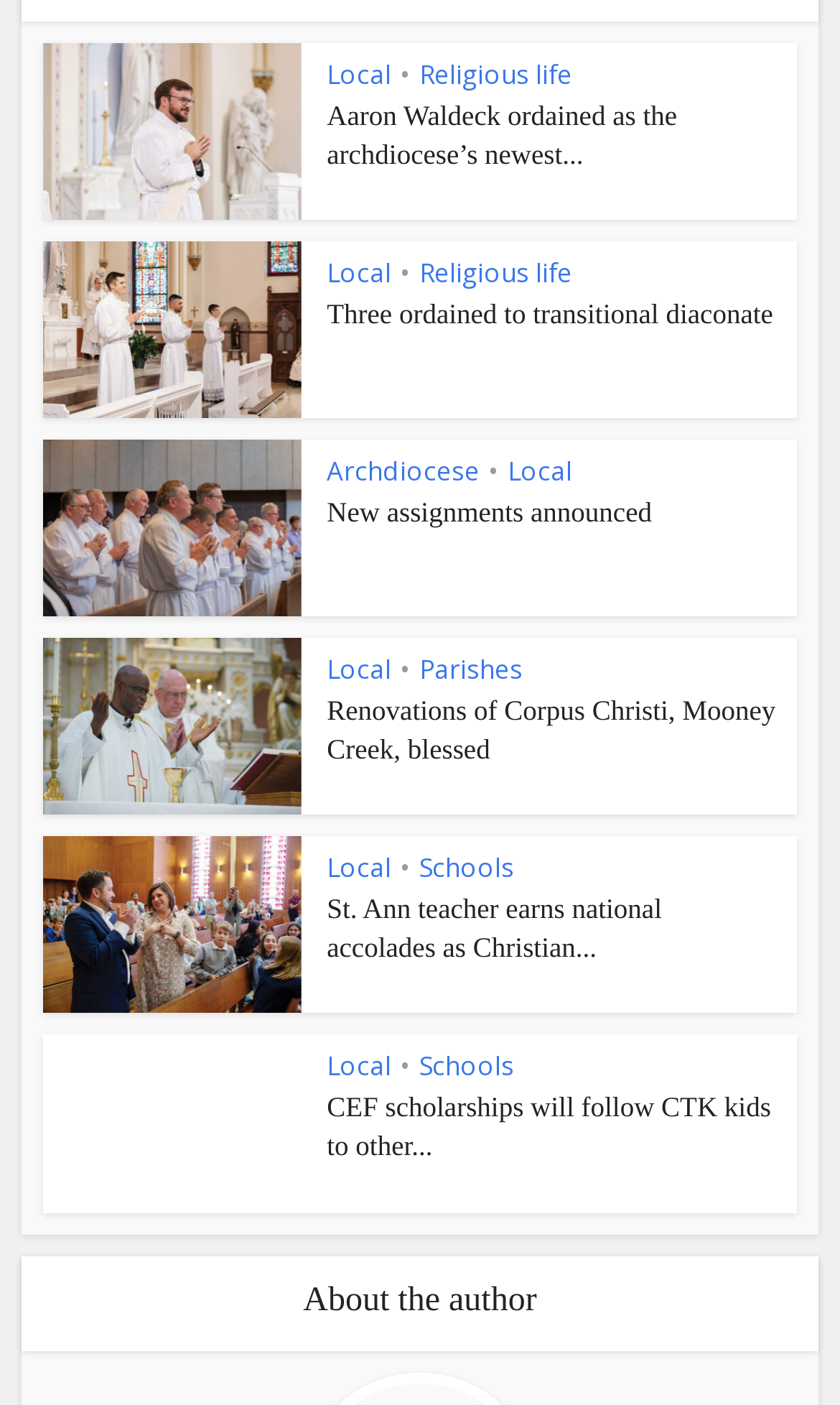Please provide the bounding box coordinates for the element that needs to be clicked to perform the instruction: "Click on 'Local' to view local news". The coordinates must consist of four float numbers between 0 and 1, formatted as [left, top, right, bottom].

[0.389, 0.04, 0.466, 0.066]